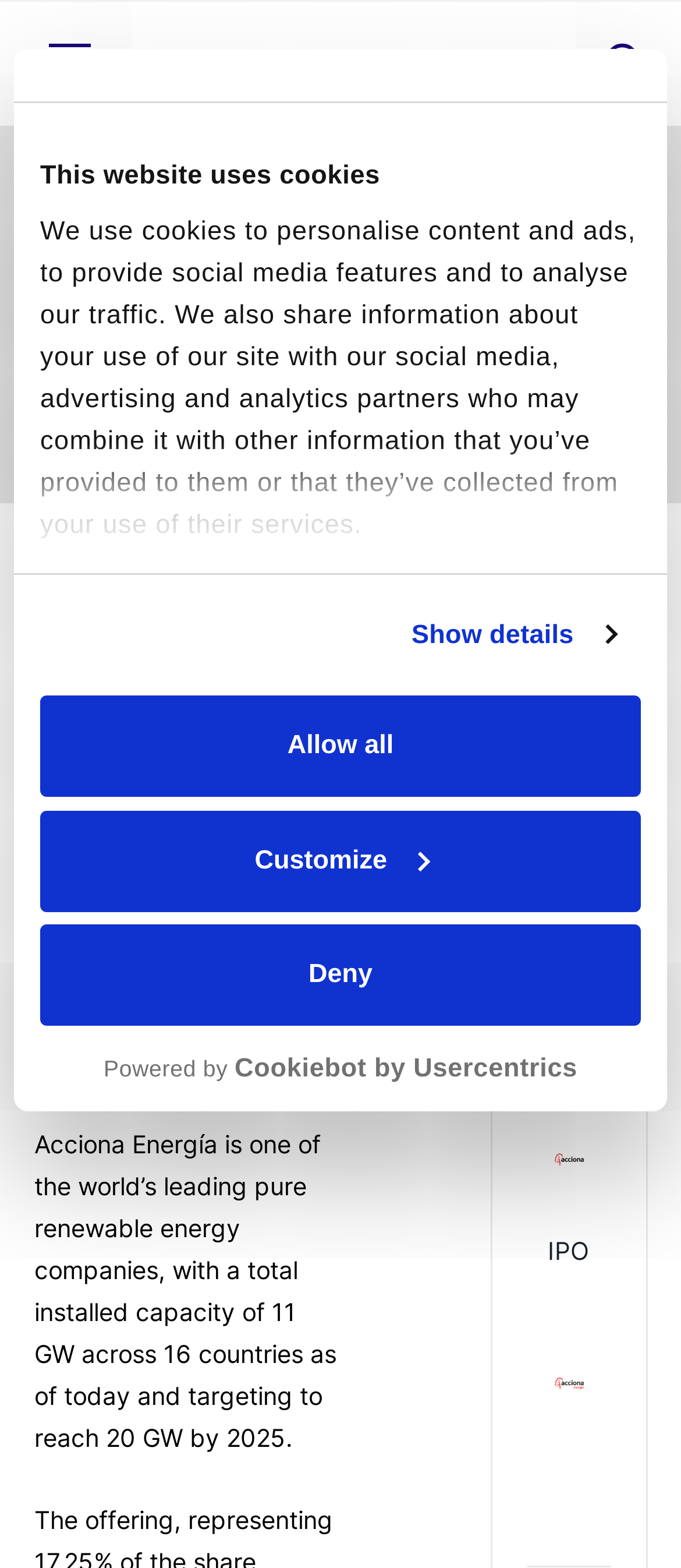Could you indicate the bounding box coordinates of the region to click in order to complete this instruction: "Go to home page".

[0.05, 0.105, 0.135, 0.121]